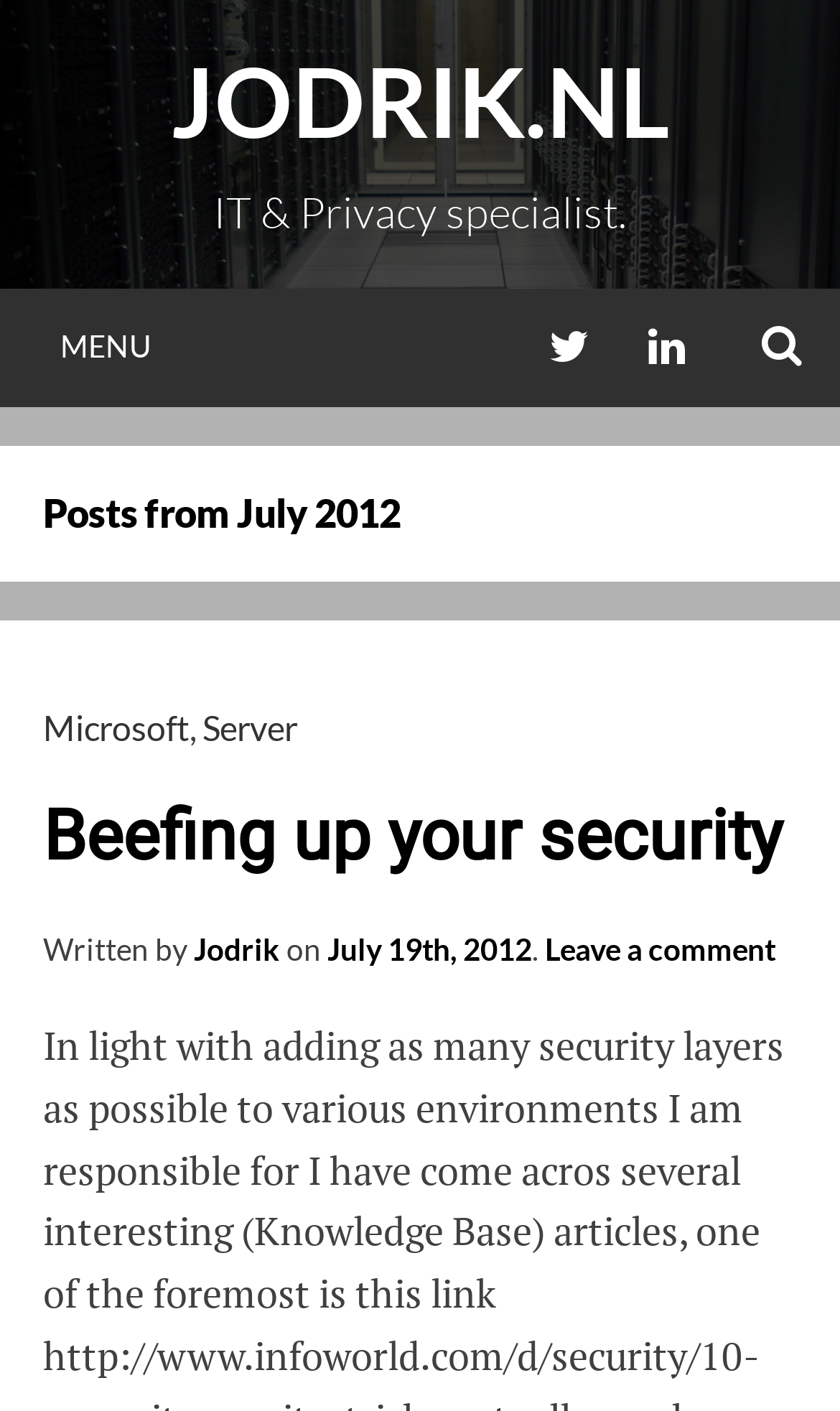Please examine the image and answer the question with a detailed explanation:
How many social media links are available?

The number of social media links can be determined by looking at the navigation section, where there are three links: 'TWITTER', 'LINKEDIN', and 'SEARCH'.